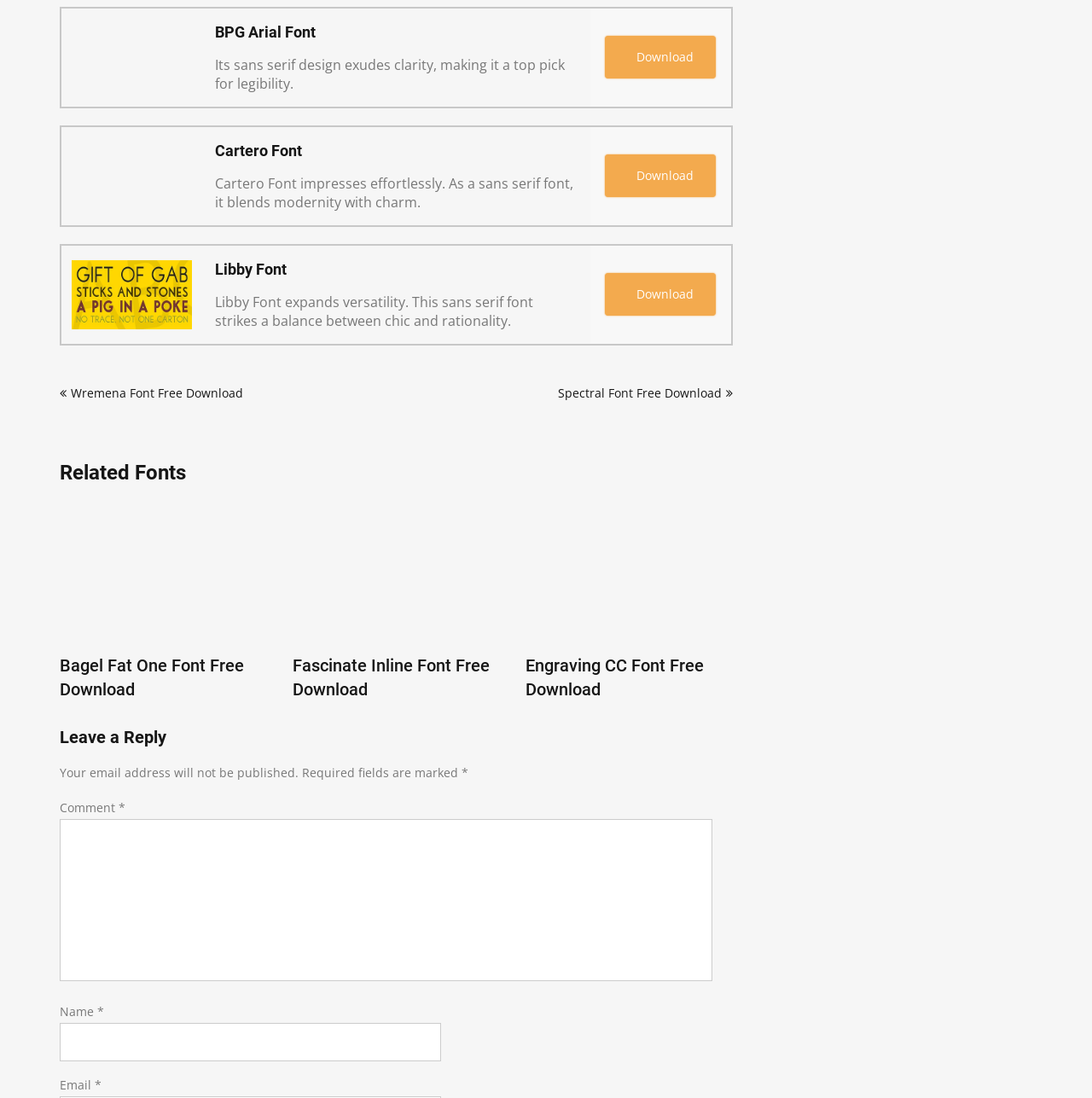Provide a one-word or one-phrase answer to the question:
What is the purpose of this webpage?

Font download